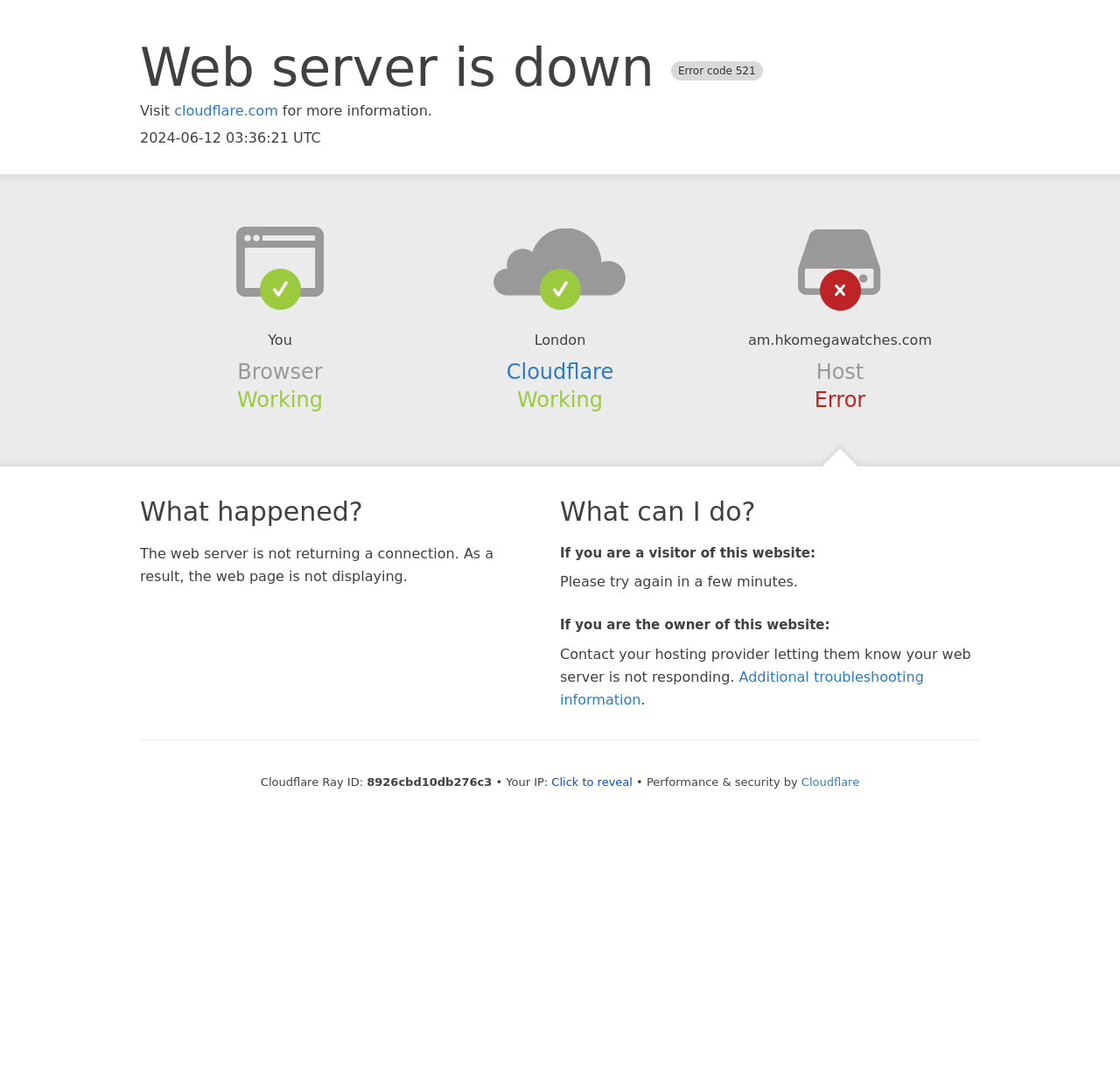Using the elements shown in the image, answer the question comprehensively: What is the name of the hosting provider?

The name of the hosting provider is mentioned as 'Cloudflare' in the section 'Cloudflare' on the webpage, indicating that Cloudflare is the hosting provider for the website.